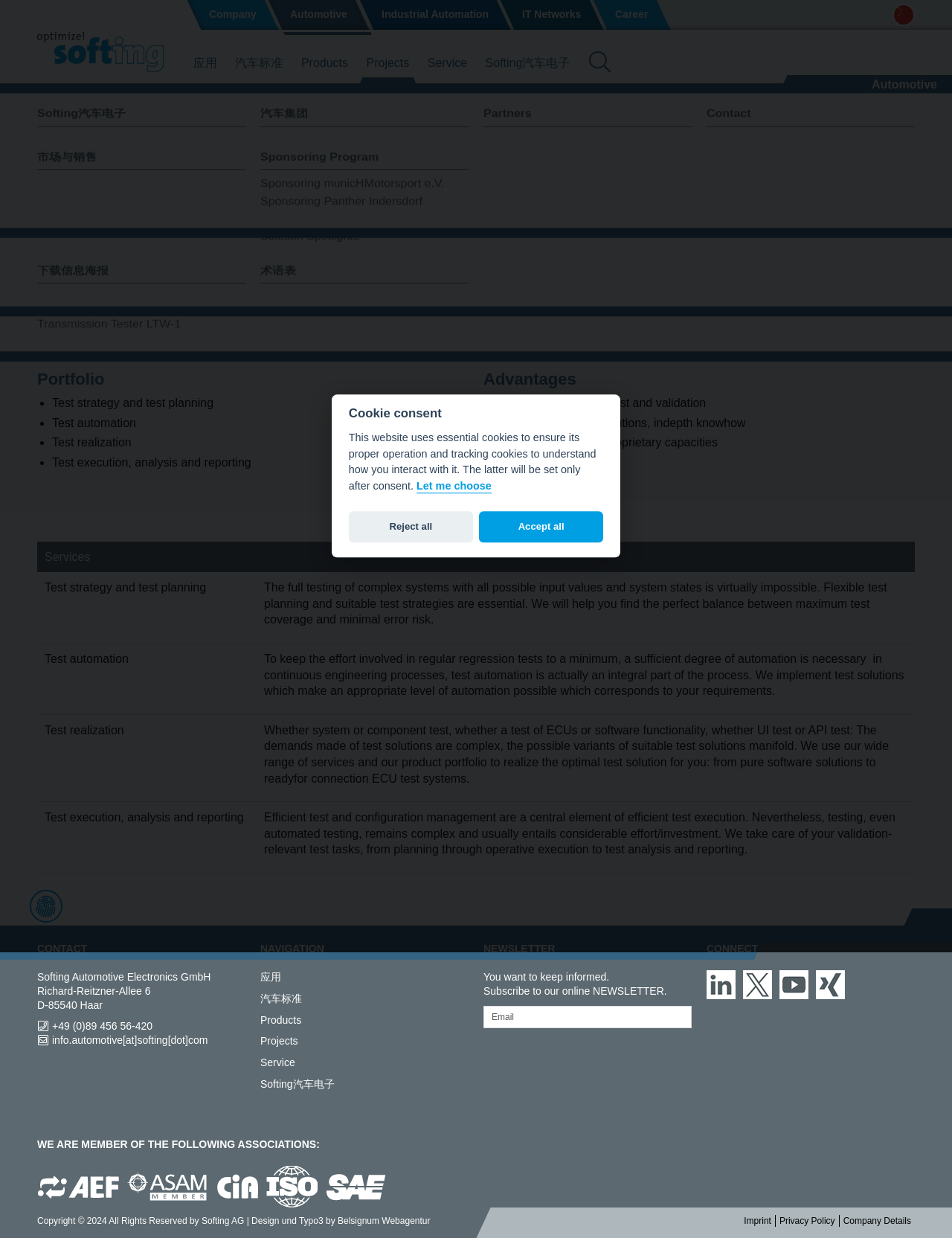Pinpoint the bounding box coordinates of the element that must be clicked to accomplish the following instruction: "Click on the 'Test and Integration' link". The coordinates should be in the format of four float numbers between 0 and 1, i.e., [left, top, right, bottom].

[0.11, 0.091, 0.157, 0.099]